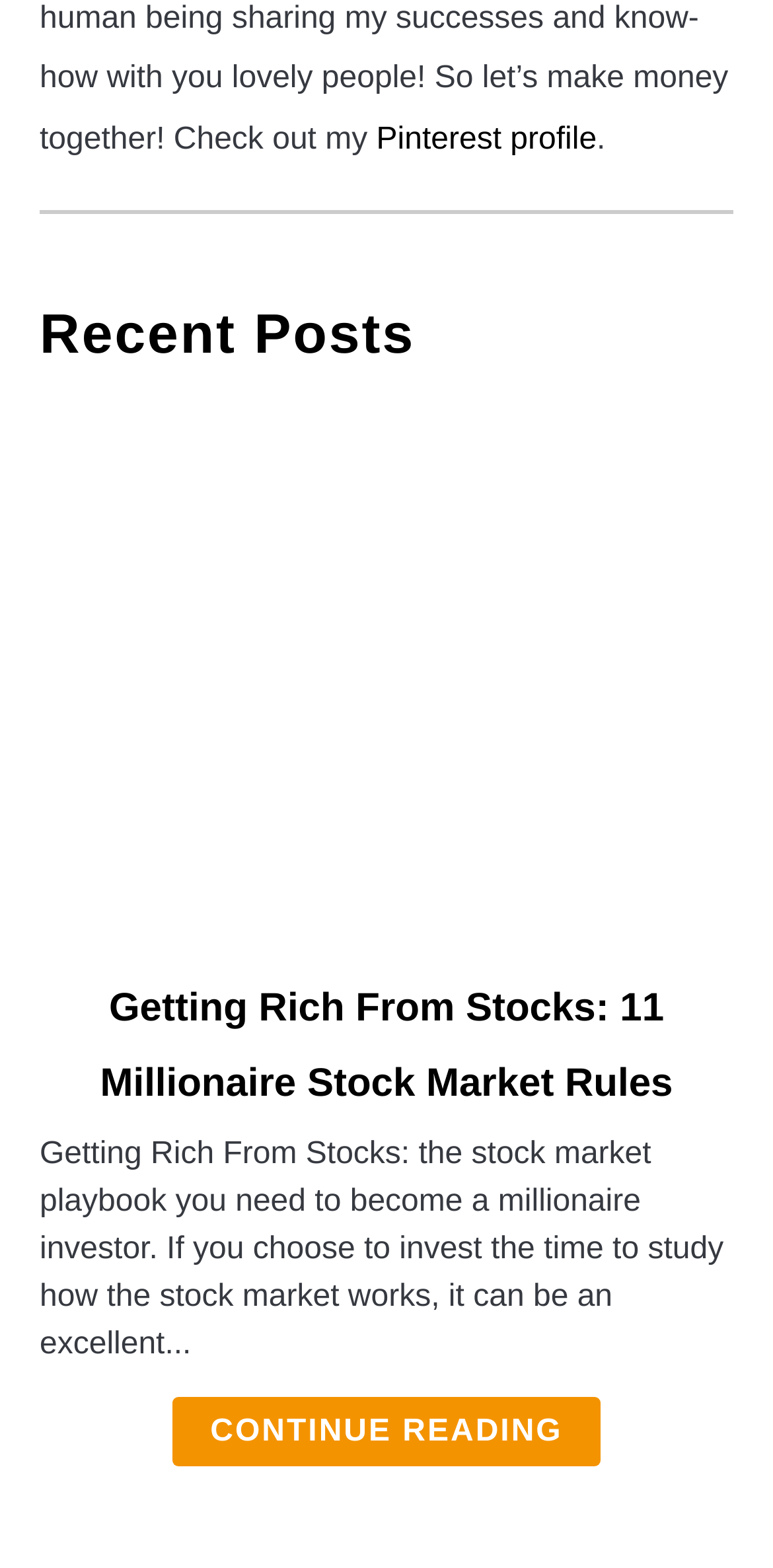What is the text of the static text element below the header?
Answer with a single word or phrase by referring to the visual content.

Getting Rich From Stocks: the stock market playbook...